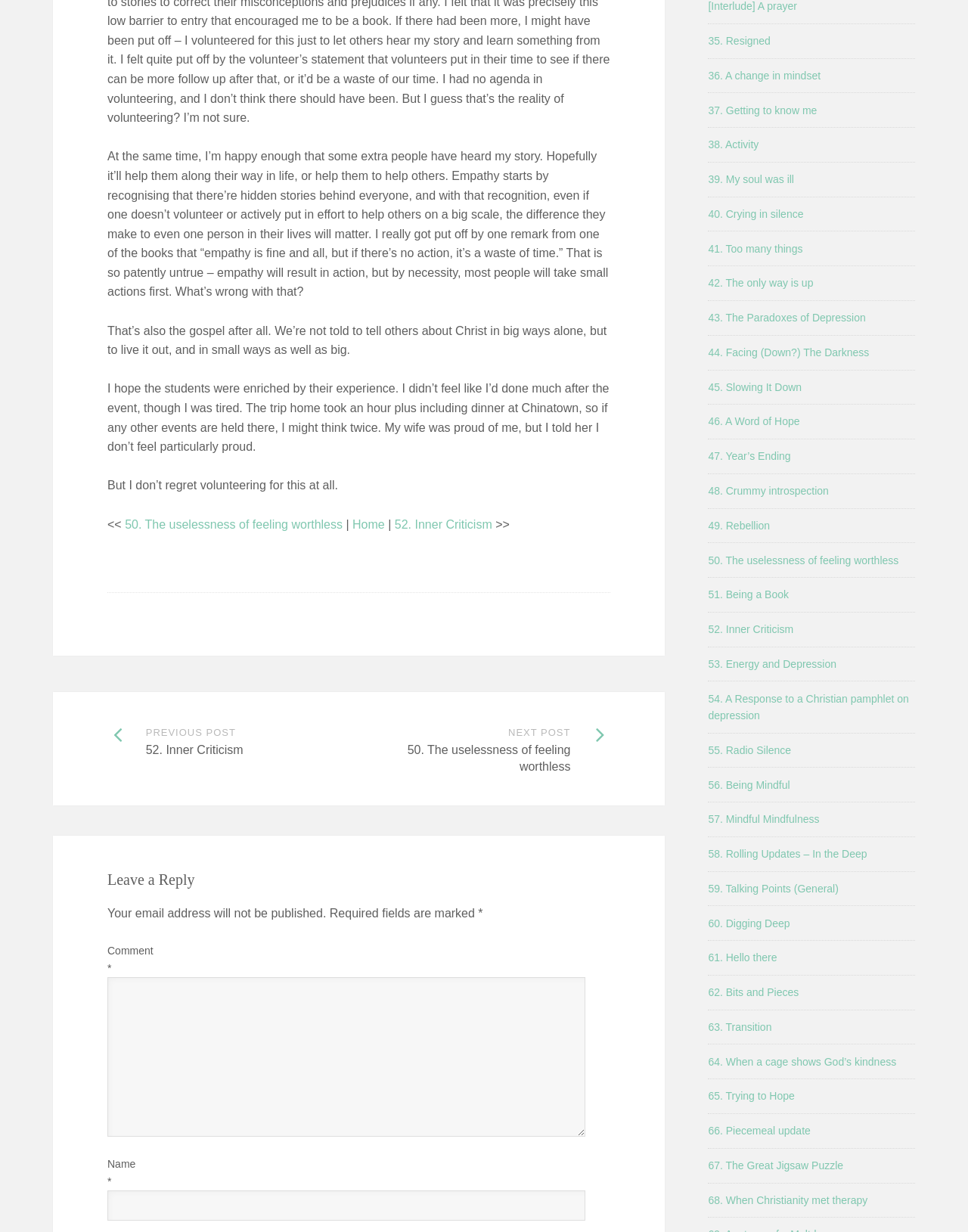Provide the bounding box coordinates of the section that needs to be clicked to accomplish the following instruction: "Click the 'Home' link."

[0.364, 0.42, 0.397, 0.431]